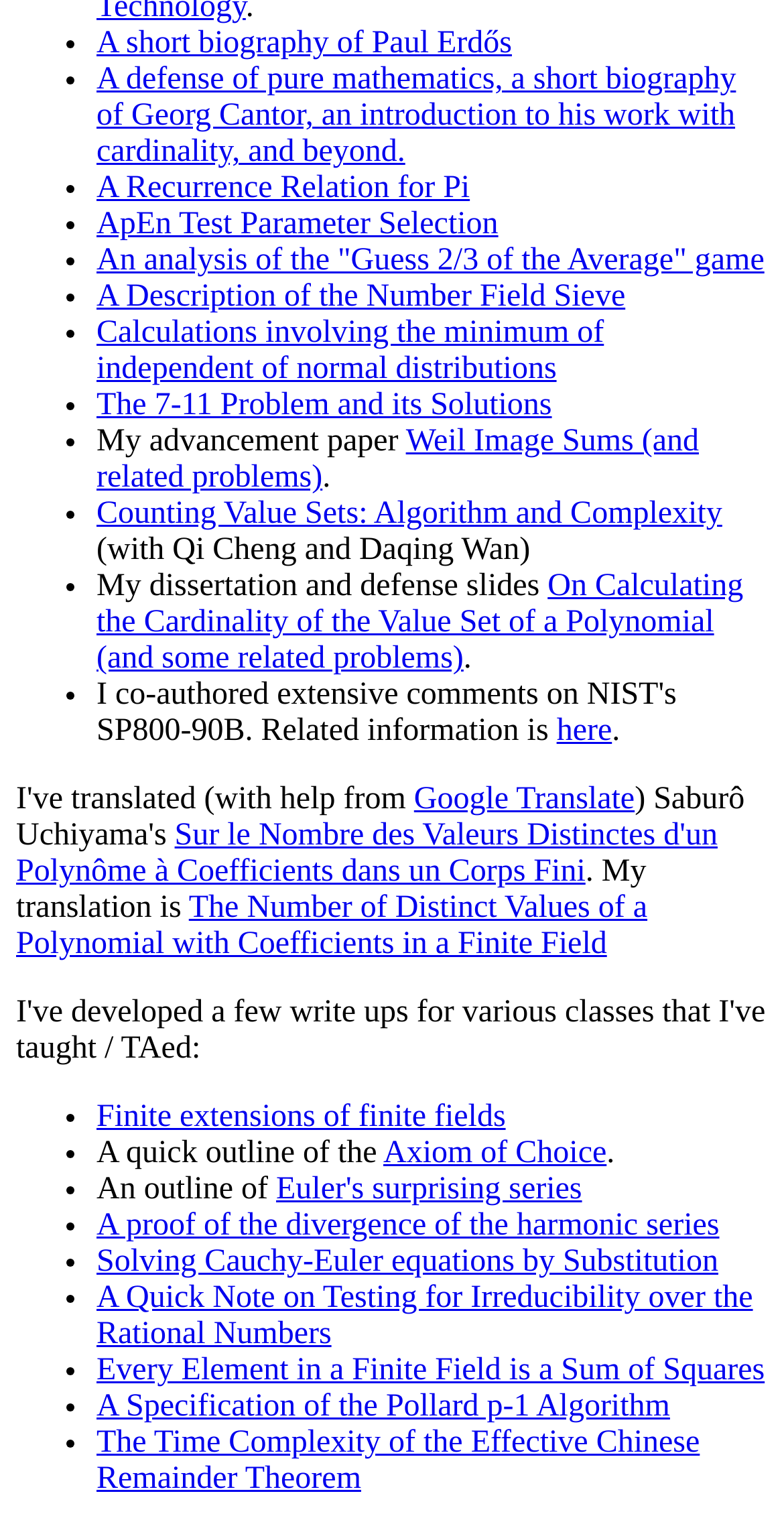Extract the bounding box coordinates of the UI element described by: "Euler's surprising series". The coordinates should include four float numbers ranging from 0 to 1, e.g., [left, top, right, bottom].

[0.352, 0.775, 0.742, 0.797]